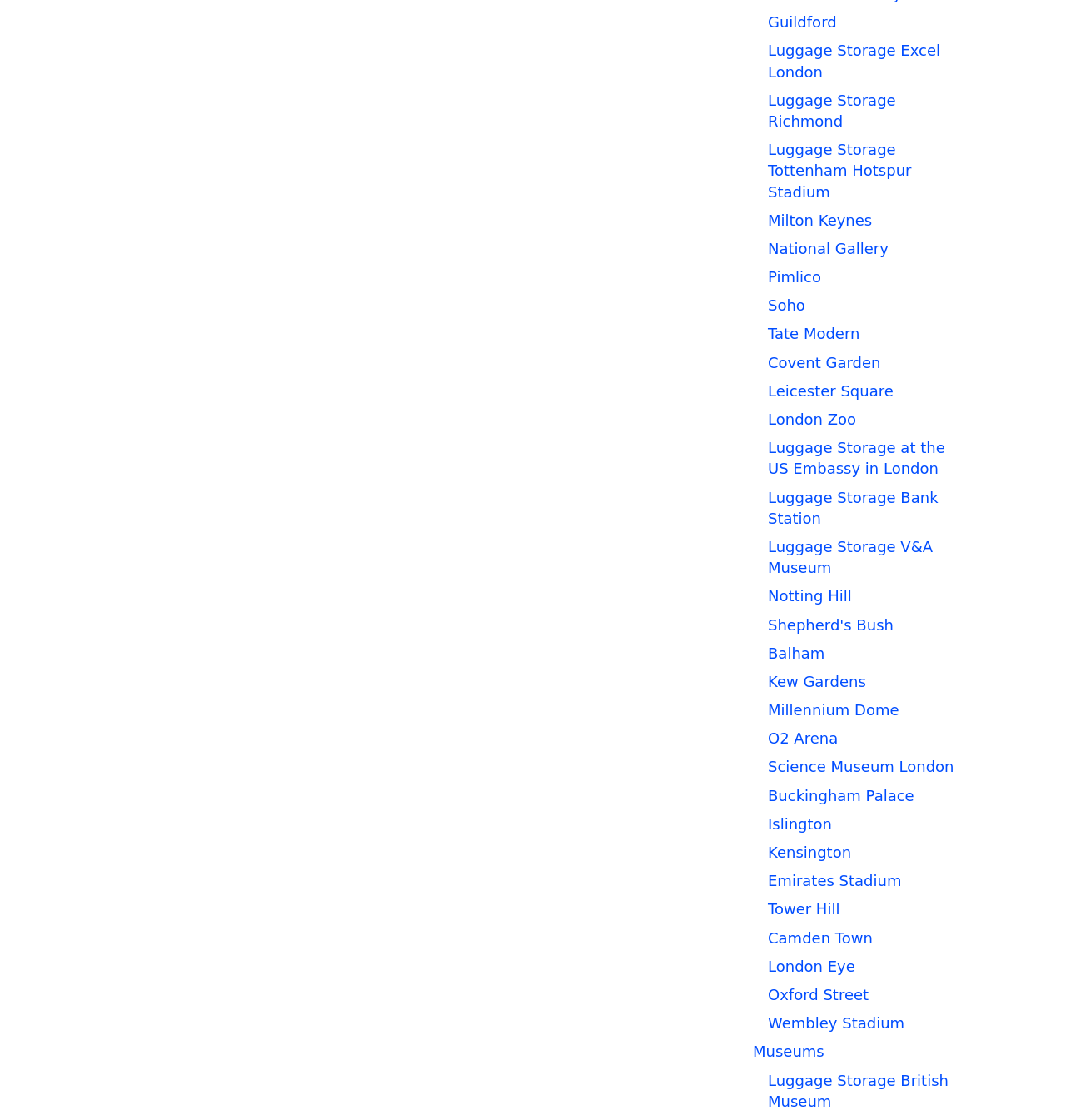Determine the bounding box coordinates for the clickable element required to fulfill the instruction: "Go to Luggage Storage British Museum". Provide the coordinates as four float numbers between 0 and 1, i.e., [left, top, right, bottom].

[0.72, 0.957, 0.89, 0.991]